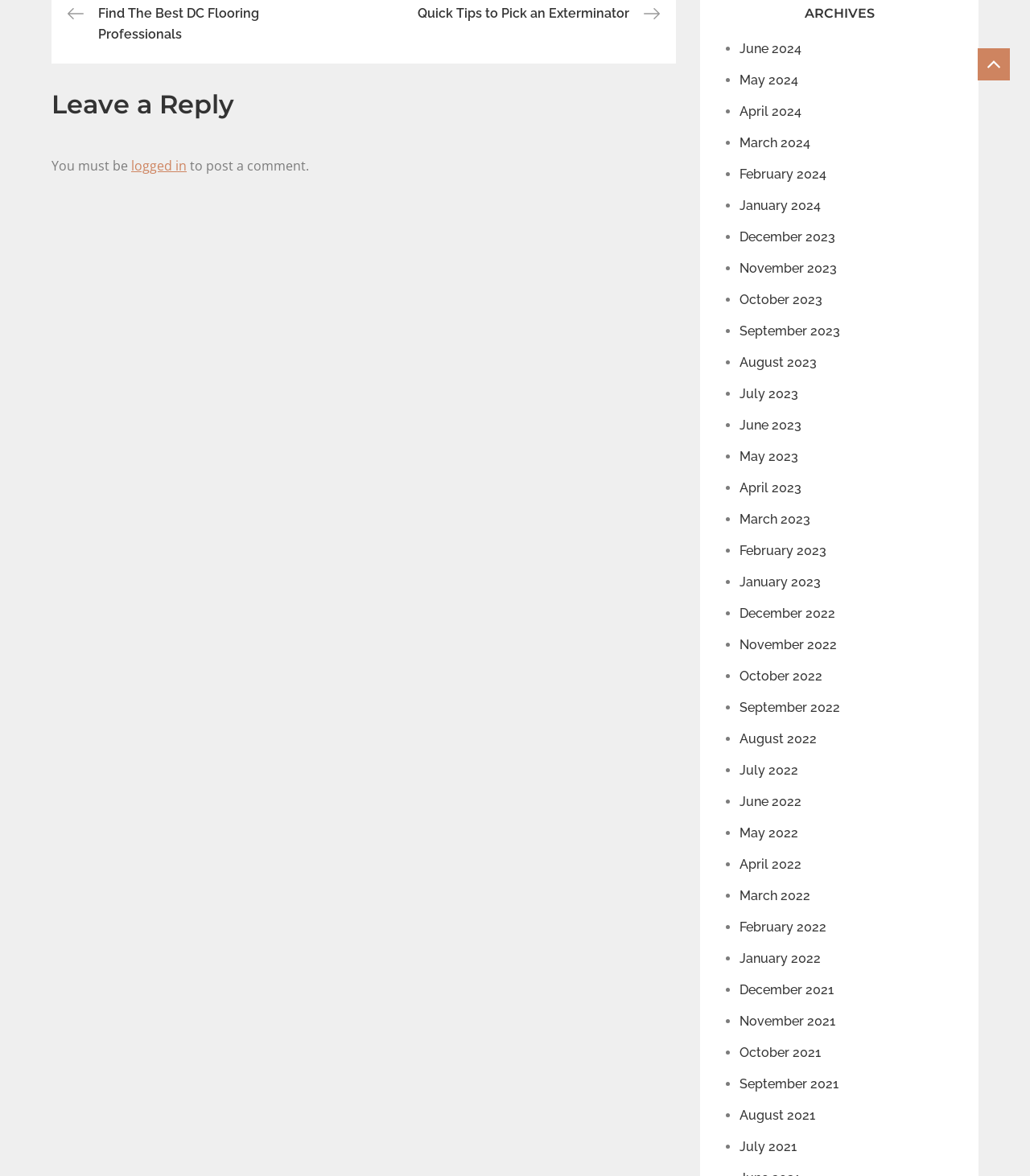How are the archived posts organized?
Please answer the question as detailed as possible.

The archived posts are organized by month and year, with each month and year listed as a separate link, allowing users to easily navigate and access posts from specific time periods.